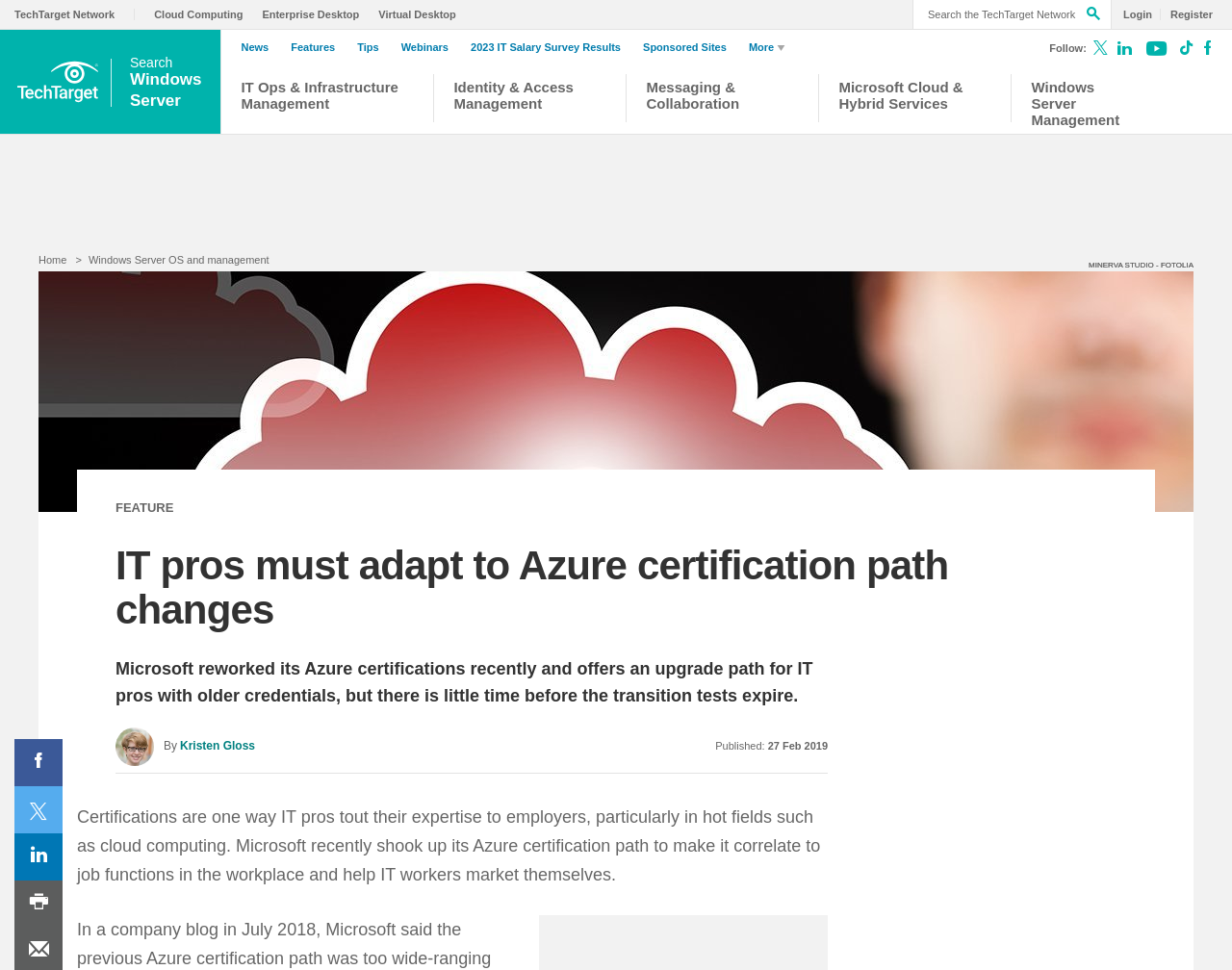What is the focus of Microsoft's Azure certification path?
We need a detailed and exhaustive answer to the question. Please elaborate.

The article states that 'Microsoft recently shook up its Azure certification path to make it correlate to job functions in the workplace', which indicates that the focus of Microsoft's Azure certification path is to align with job functions in the workplace.